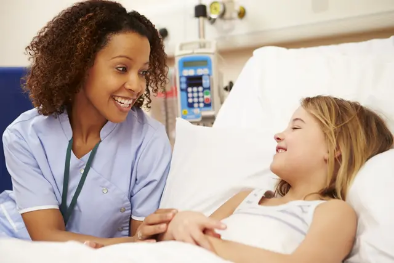Consider the image and give a detailed and elaborate answer to the question: 
Where is the girl resting?

The girl is resting in a hospital bed, which is indicated by the description of the hospital setting and the girl's position in the bed.